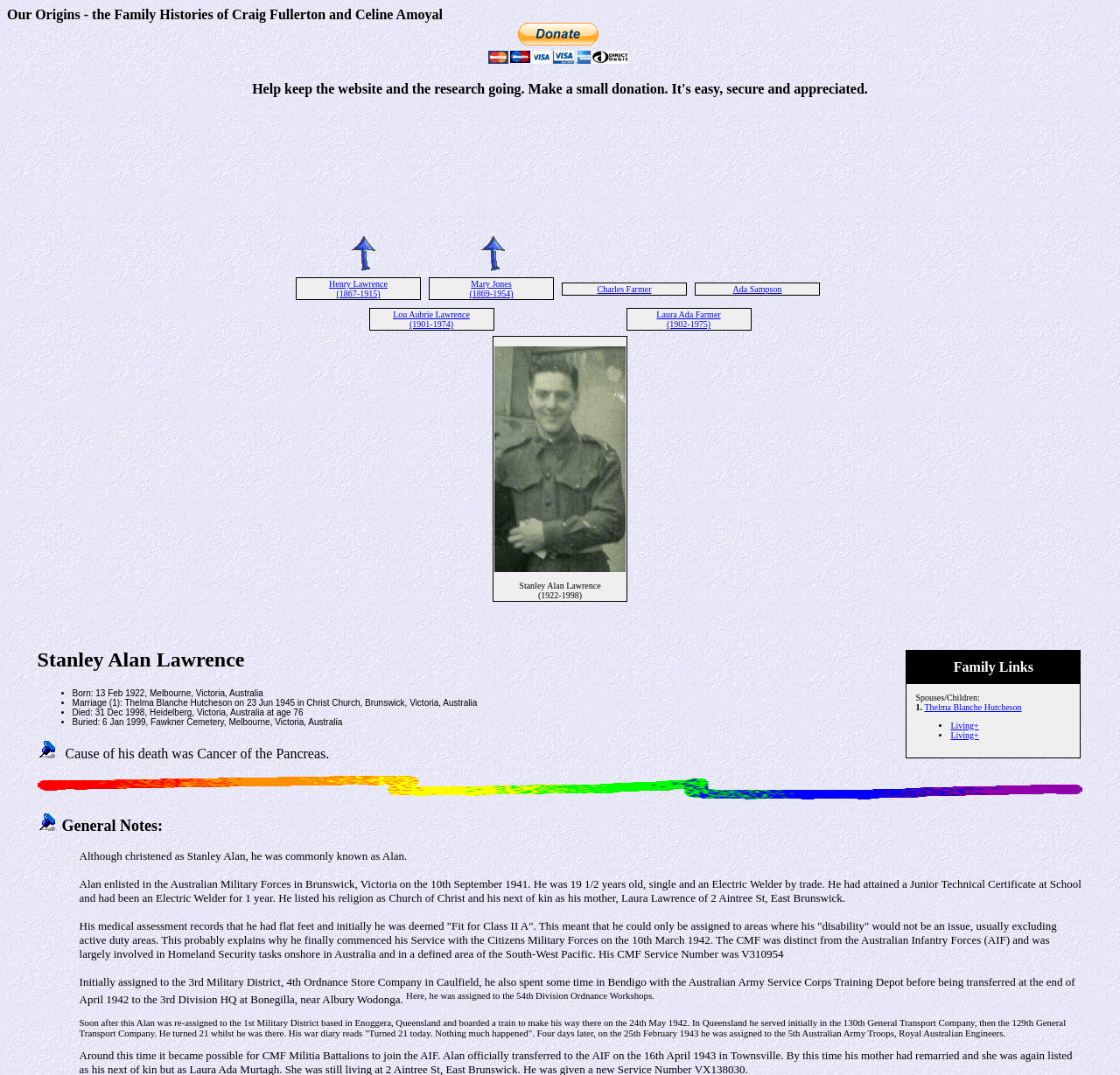Detail the various sections and features present on the webpage.

The webpage is about the family of Stanley Alan Lawrence. At the top, there is a title "Our Origins - the Family Histories of Craig Fullerton and Celine Amoyal". Below the title, there is a PayPal button on the left side, and an advertisement iframe on the right side.

The main content of the webpage is organized into several tables, each containing information about a family member. The tables are arranged horizontally, with each table cell containing a name, a link, and sometimes an image. There are five tables in total, each with multiple rows and columns.

The first table has four columns, with names such as Henry Lawrence, Mary Jones, Charles Farmer, and Ada Sampson. Each name is a link, and there are also some empty table cells. The second table has a similar structure, with names like Lou Aubrie Lawrence and Laura Ada Farmer.

The third table has a single row with a single column, containing a large image of Stanley Alan Lawrence on his wedding day, along with a link to view the full-size image. Below the image, there is a static text "(1922-1998)".

The fourth table is not visible, as it is an empty table with no content. The fifth table has a single row with a single column, containing a title "Family Links" and some links to spouses and children.

Overall, the webpage is a family history page, with information about various family members, including their names, links, and images.